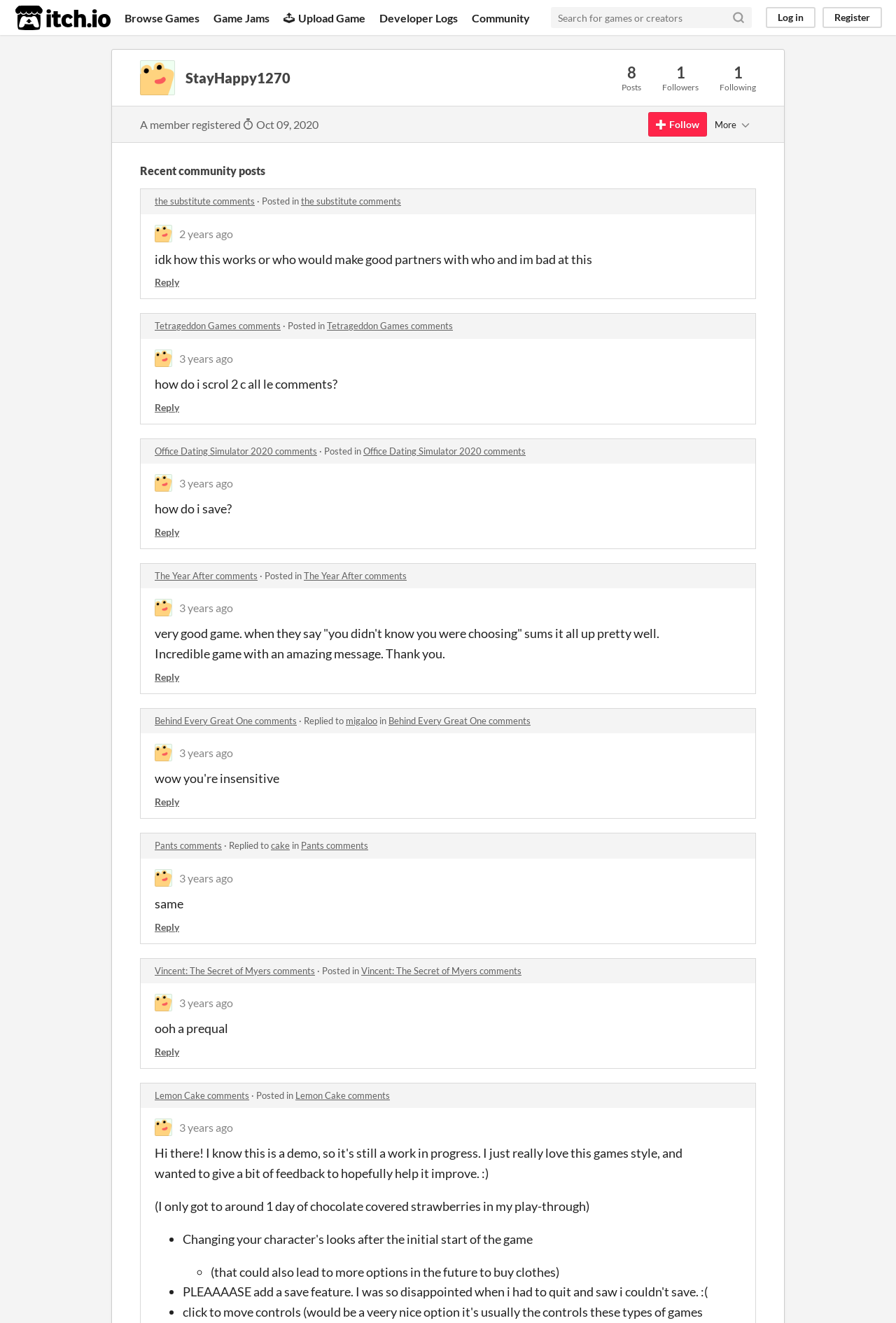Identify the bounding box coordinates of the region that needs to be clicked to carry out this instruction: "Reply to a comment". Provide these coordinates as four float numbers ranging from 0 to 1, i.e., [left, top, right, bottom].

[0.173, 0.209, 0.2, 0.218]